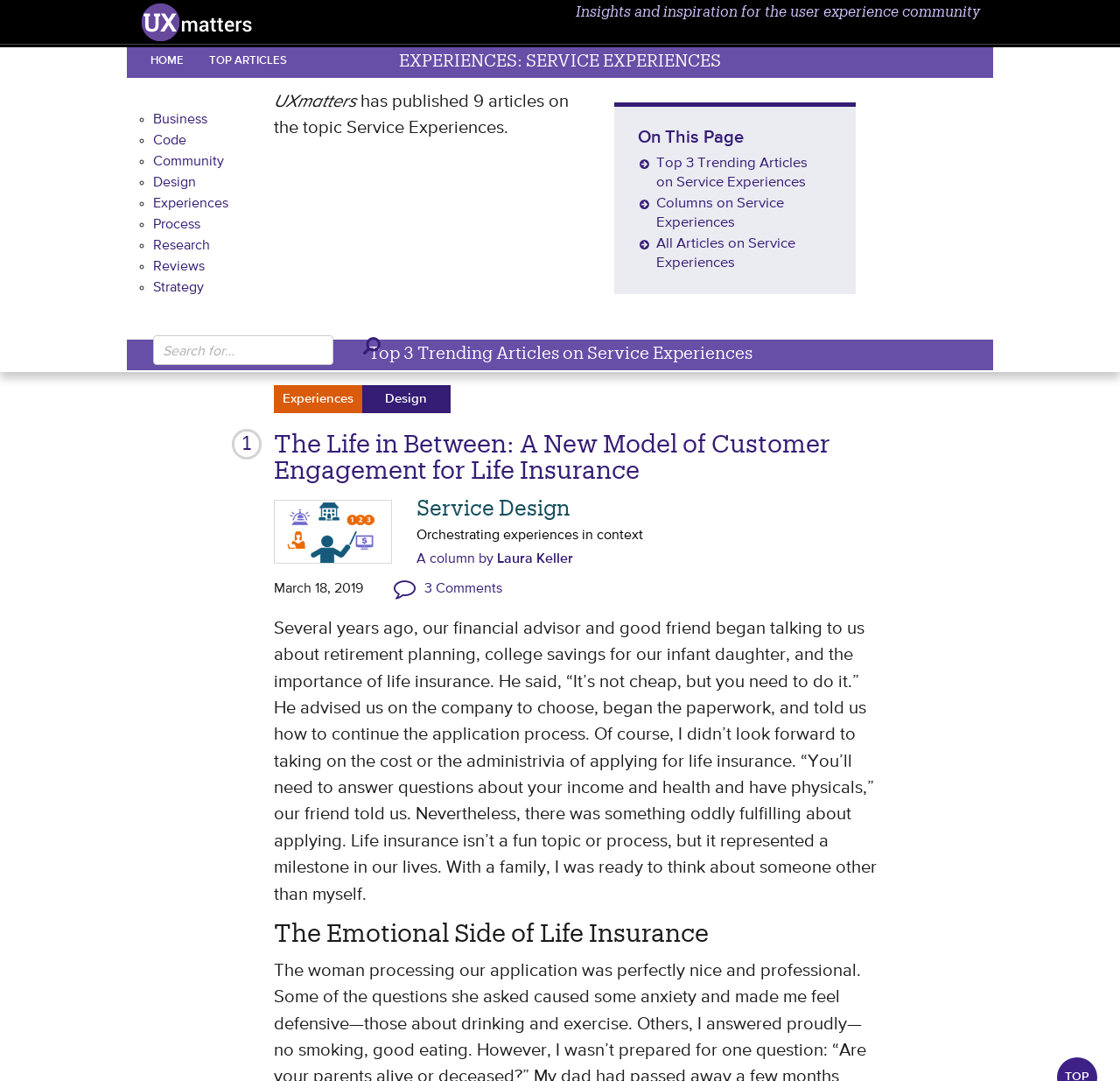What is the name of the website?
Using the image as a reference, answer the question with a short word or phrase.

UXmatters